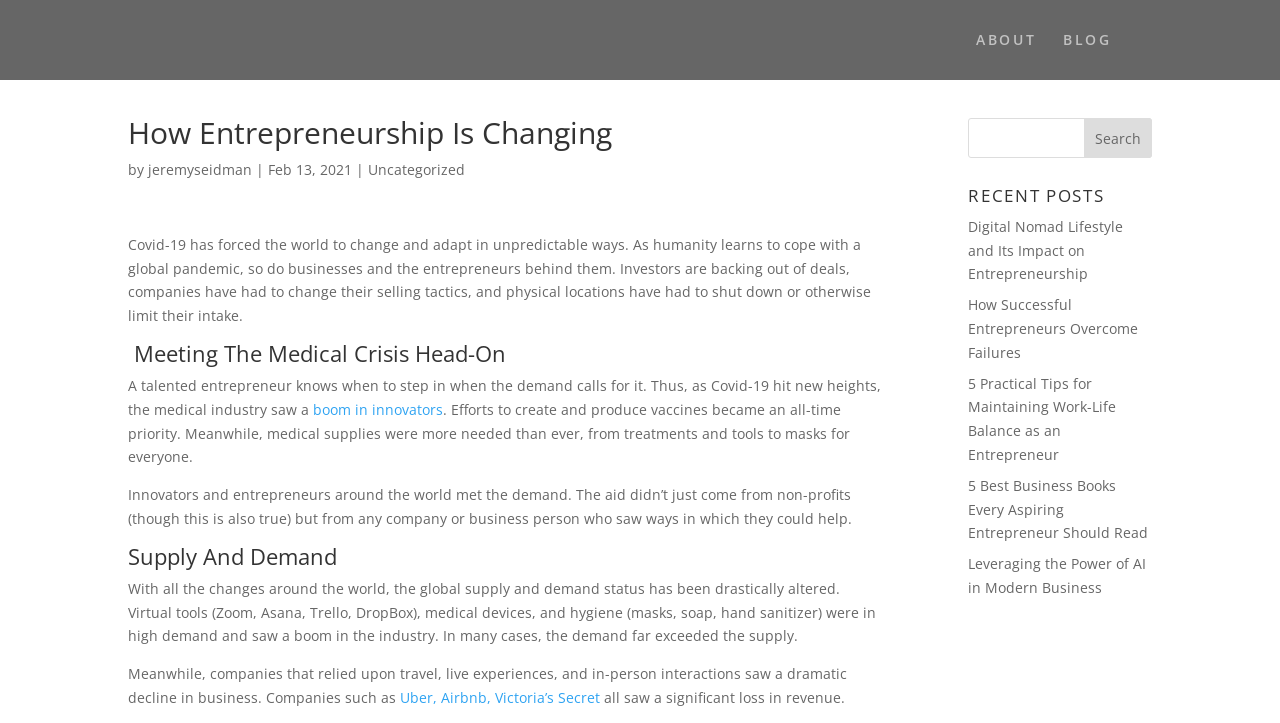Determine the bounding box coordinates of the clickable area required to perform the following instruction: "Click the '5 essentials for successful cause communications' link". The coordinates should be represented as four float numbers between 0 and 1: [left, top, right, bottom].

None